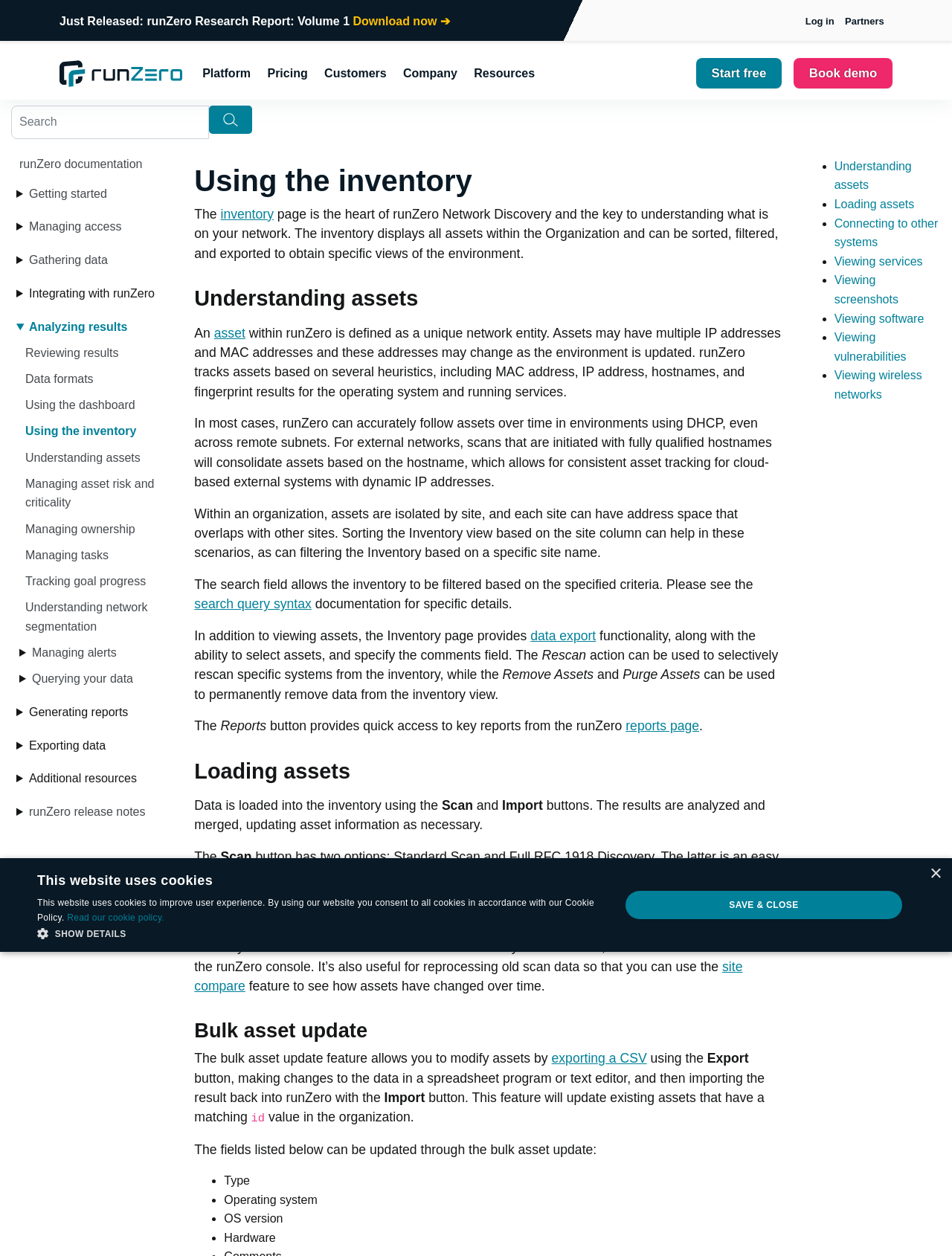Identify and extract the heading text of the webpage.

Using the inventory